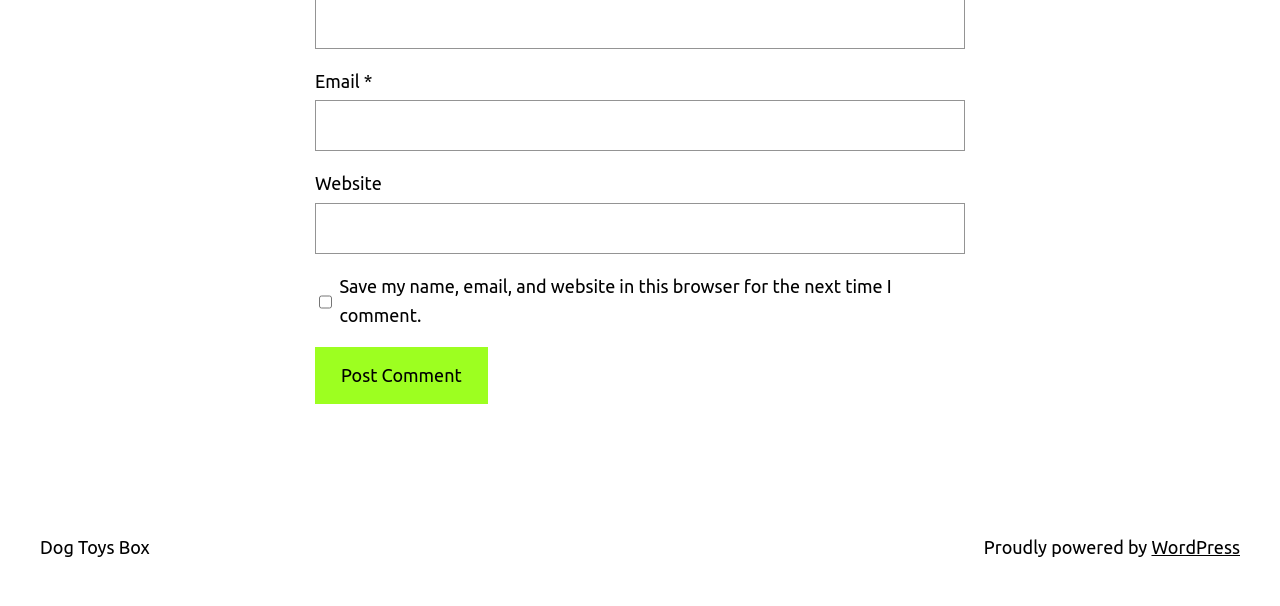What is the text of the link at the bottom left?
Please provide a comprehensive answer based on the contents of the image.

The link at the bottom left has the text 'Dog Toys Box' which is indicated by the link element with OCR text 'Dog Toys Box' and bounding box coordinates [0.031, 0.886, 0.117, 0.919].